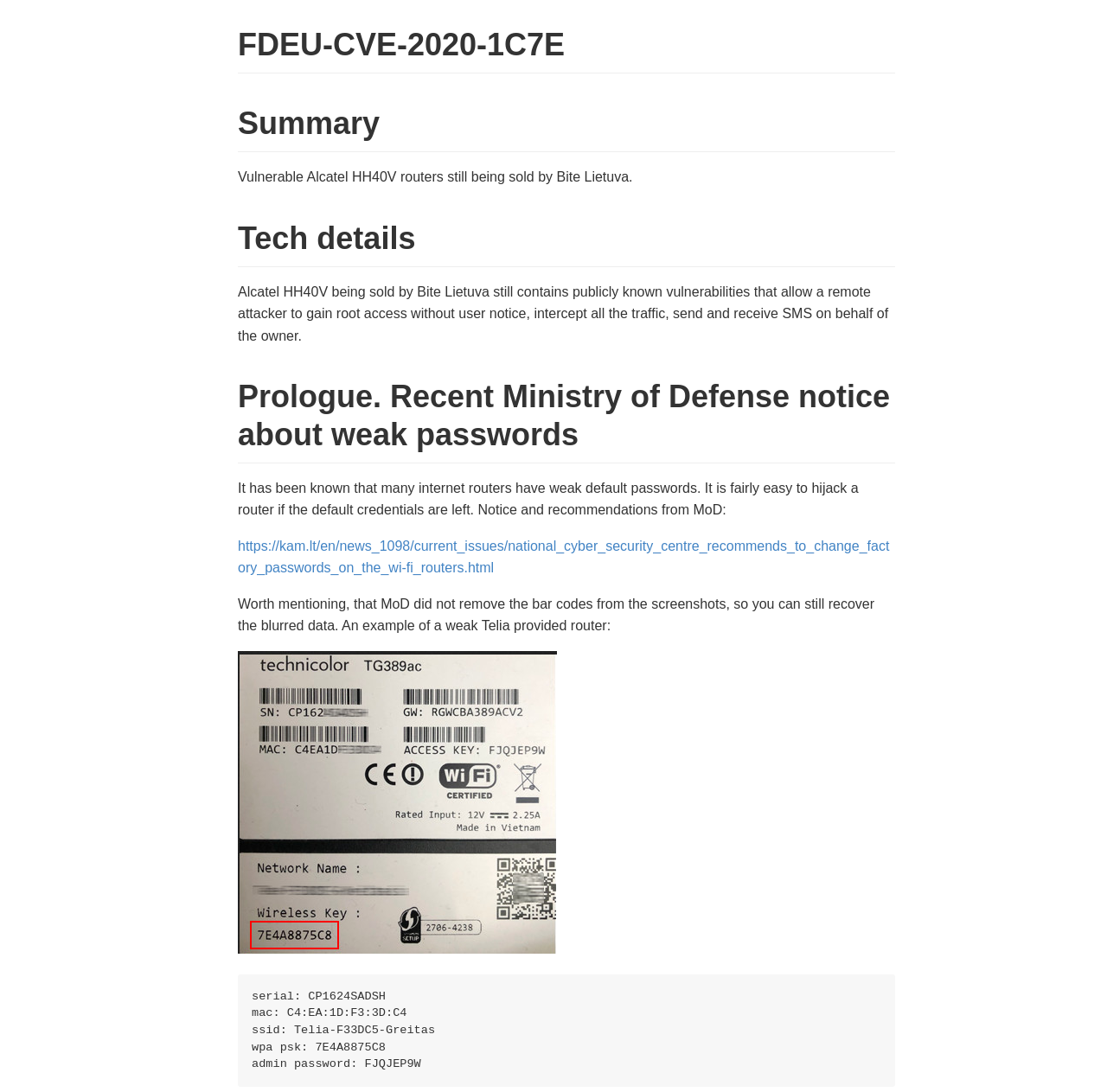Please provide a comprehensive response to the question based on the details in the image: What is the recommendation from the Ministry of Defense?

The webpage mentions a notice and recommendations from the Ministry of Defense about weak passwords, and provides a link to a webpage that recommends changing factory passwords on Wi-Fi routers.